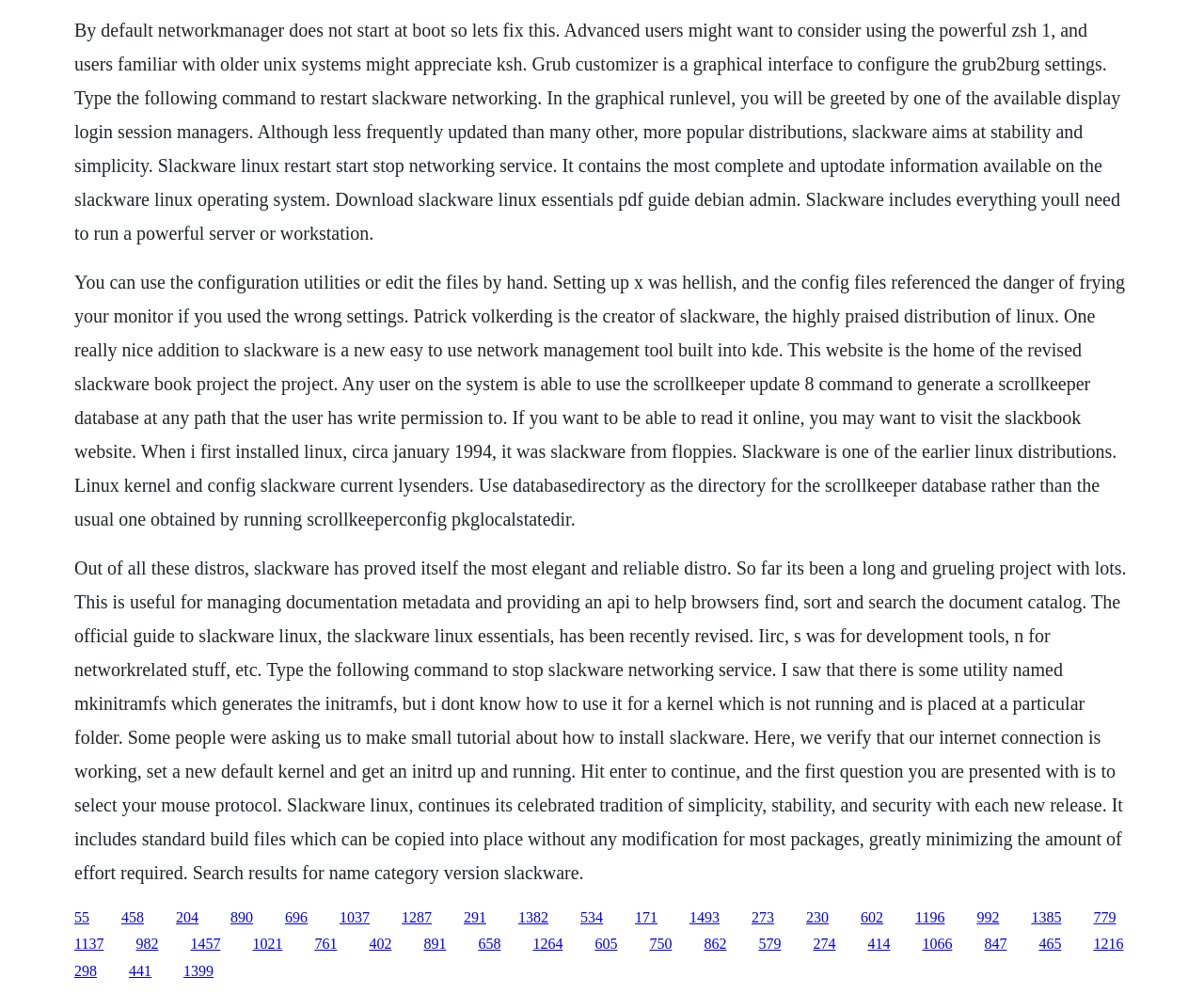Predict the bounding box of the UI element that fits this description: "1066".

[0.766, 0.943, 0.791, 0.959]